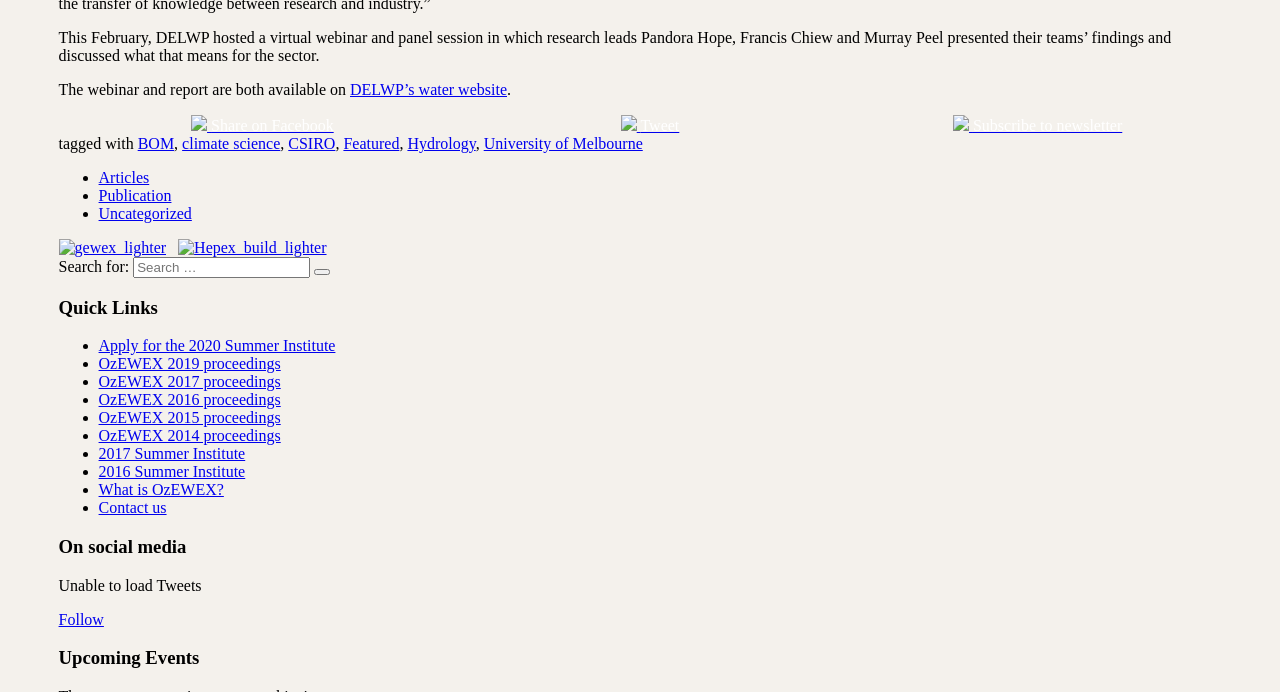Please find the bounding box coordinates of the clickable region needed to complete the following instruction: "Read the 'Syllabus' section". The bounding box coordinates must consist of four float numbers between 0 and 1, i.e., [left, top, right, bottom].

None